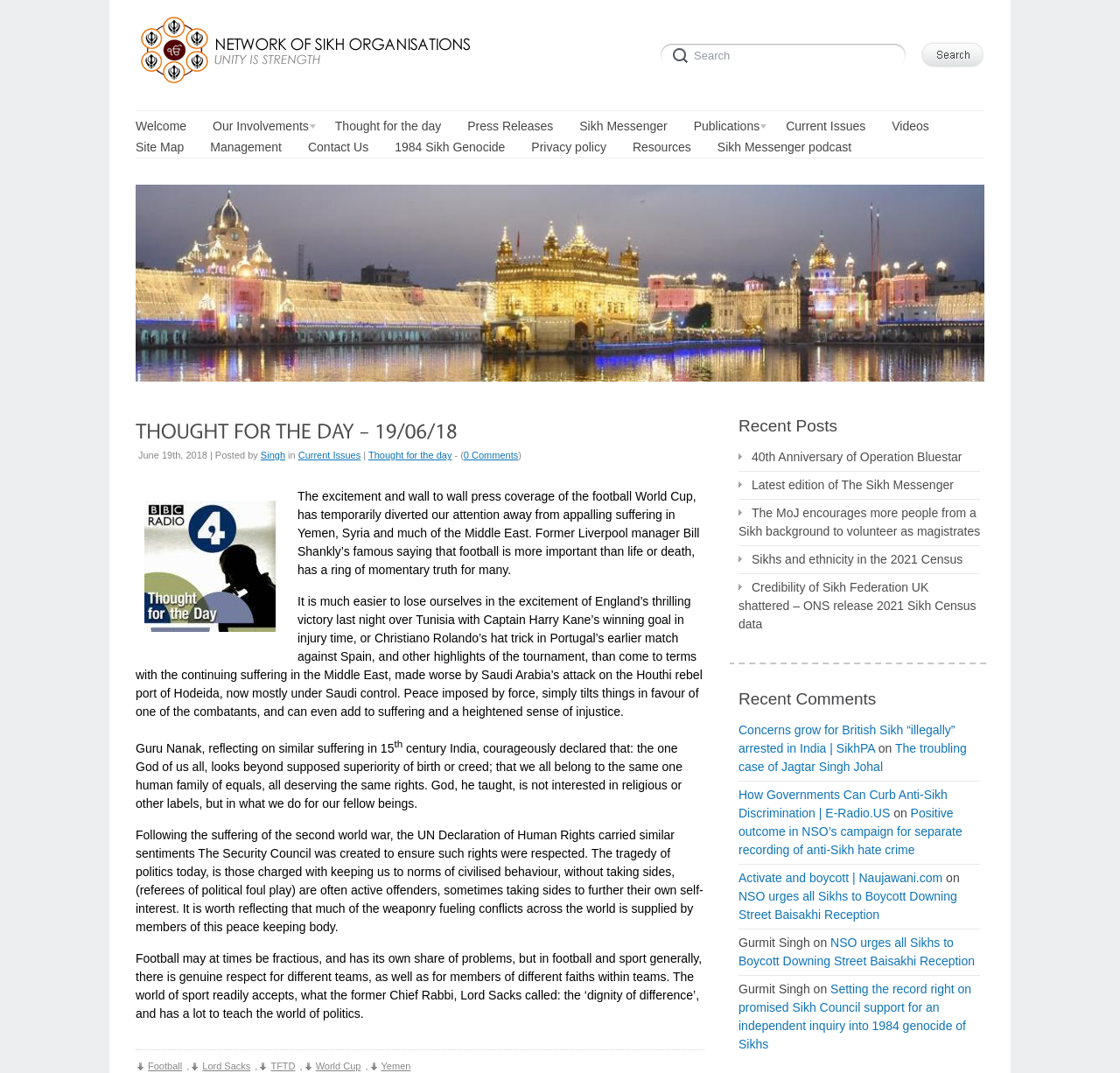Calculate the bounding box coordinates for the UI element based on the following description: "Management". Ensure the coordinates are four float numbers between 0 and 1, i.e., [left, top, right, bottom].

[0.188, 0.127, 0.252, 0.147]